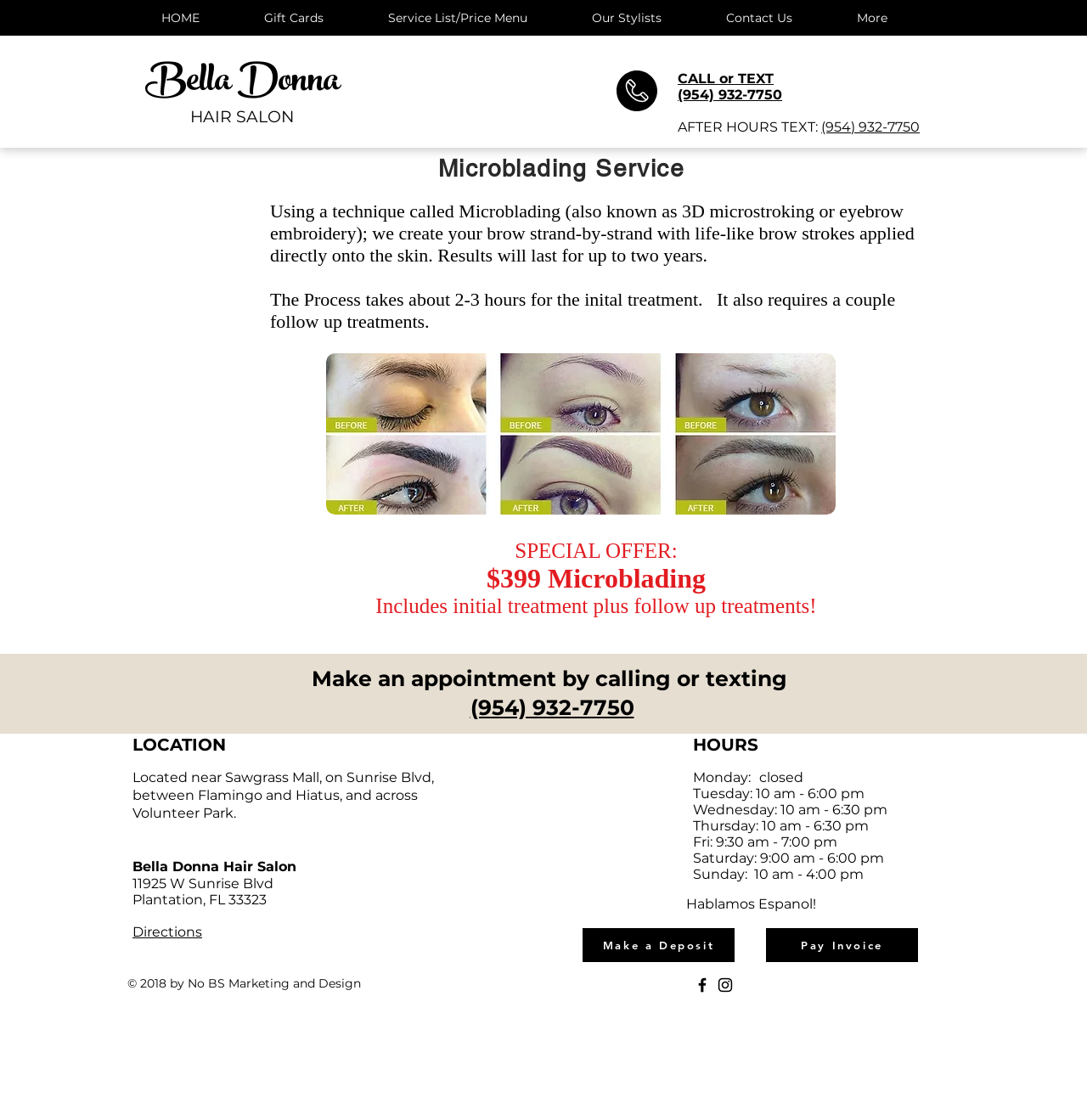Identify the bounding box of the UI component described as: "HOME".

[0.137, 0.002, 0.231, 0.03]